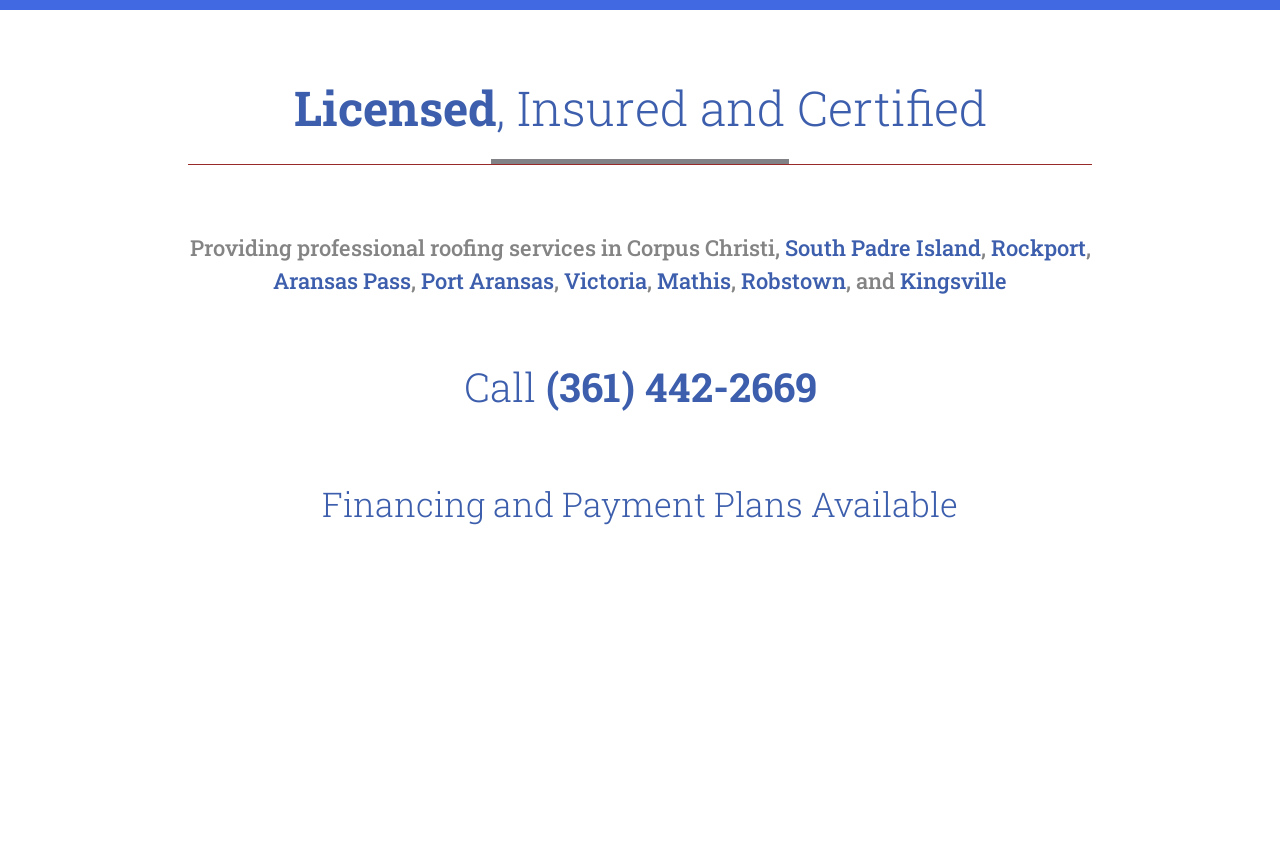Could you indicate the bounding box coordinates of the region to click in order to complete this instruction: "Check 'Financing and Payment Plans Available'".

[0.147, 0.568, 0.853, 0.62]